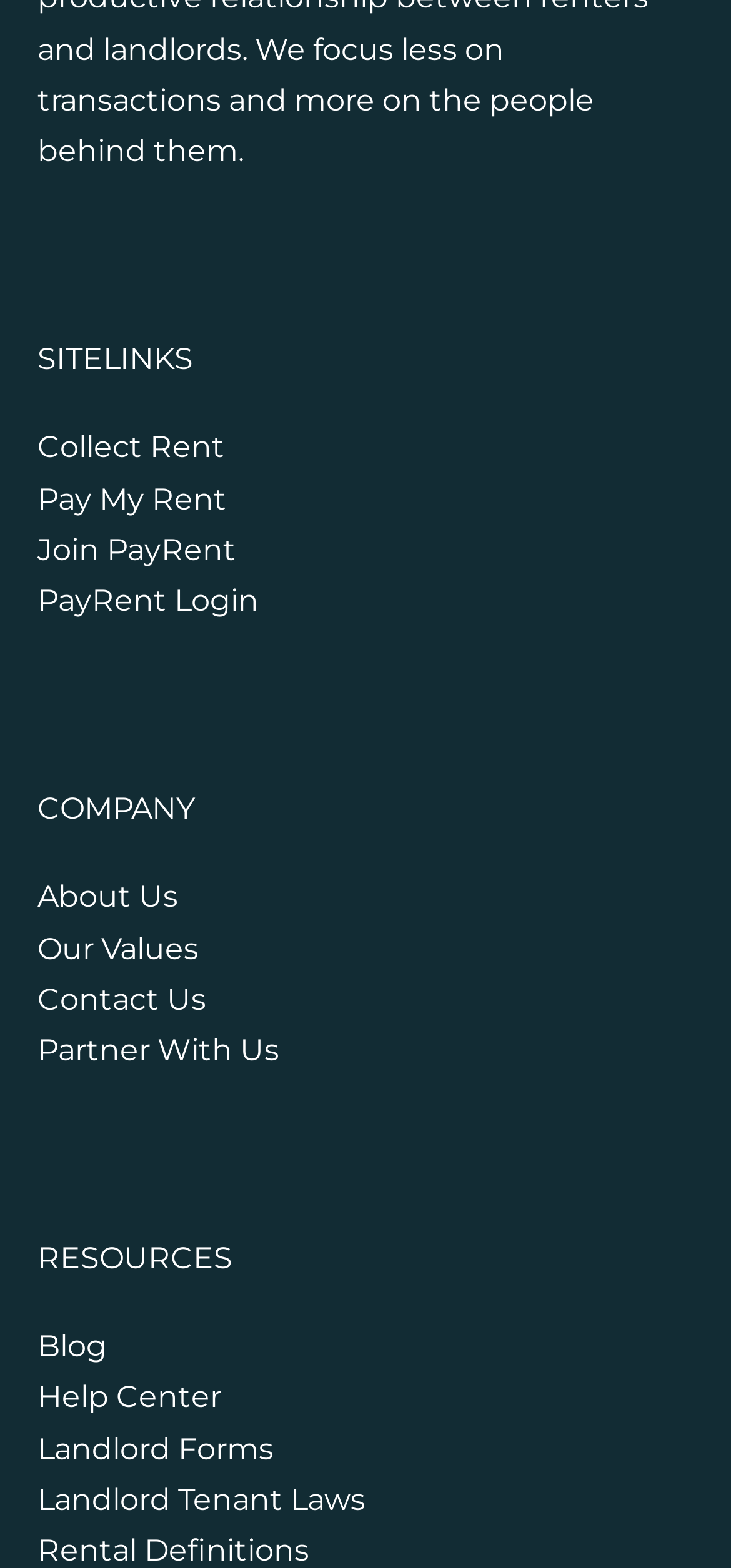Find the UI element described as: "Blog" and predict its bounding box coordinates. Ensure the coordinates are four float numbers between 0 and 1, [left, top, right, bottom].

[0.051, 0.847, 0.146, 0.87]